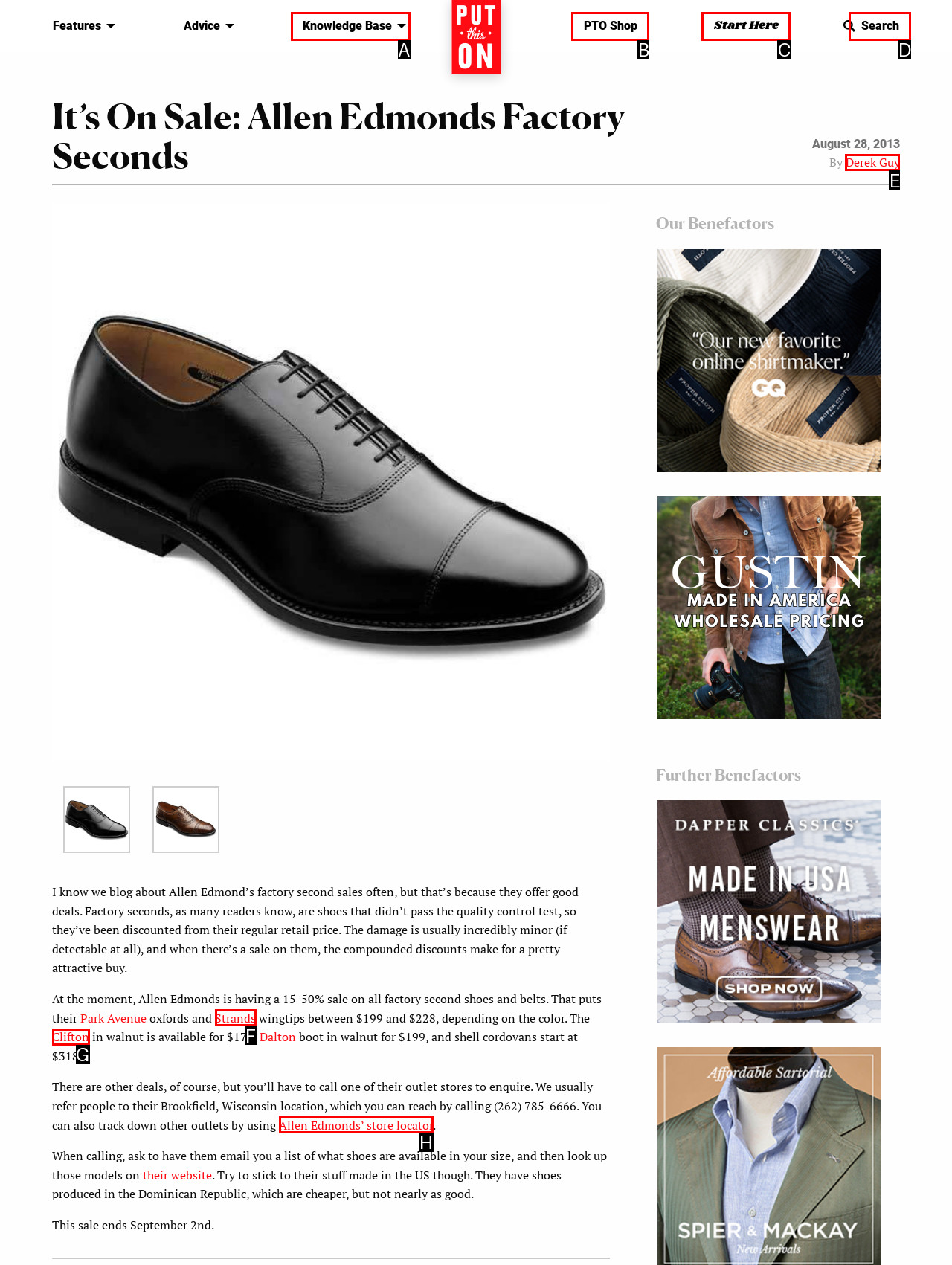Identify the correct option to click in order to accomplish the task: Visit the 'Site Map' Provide your answer with the letter of the selected choice.

None